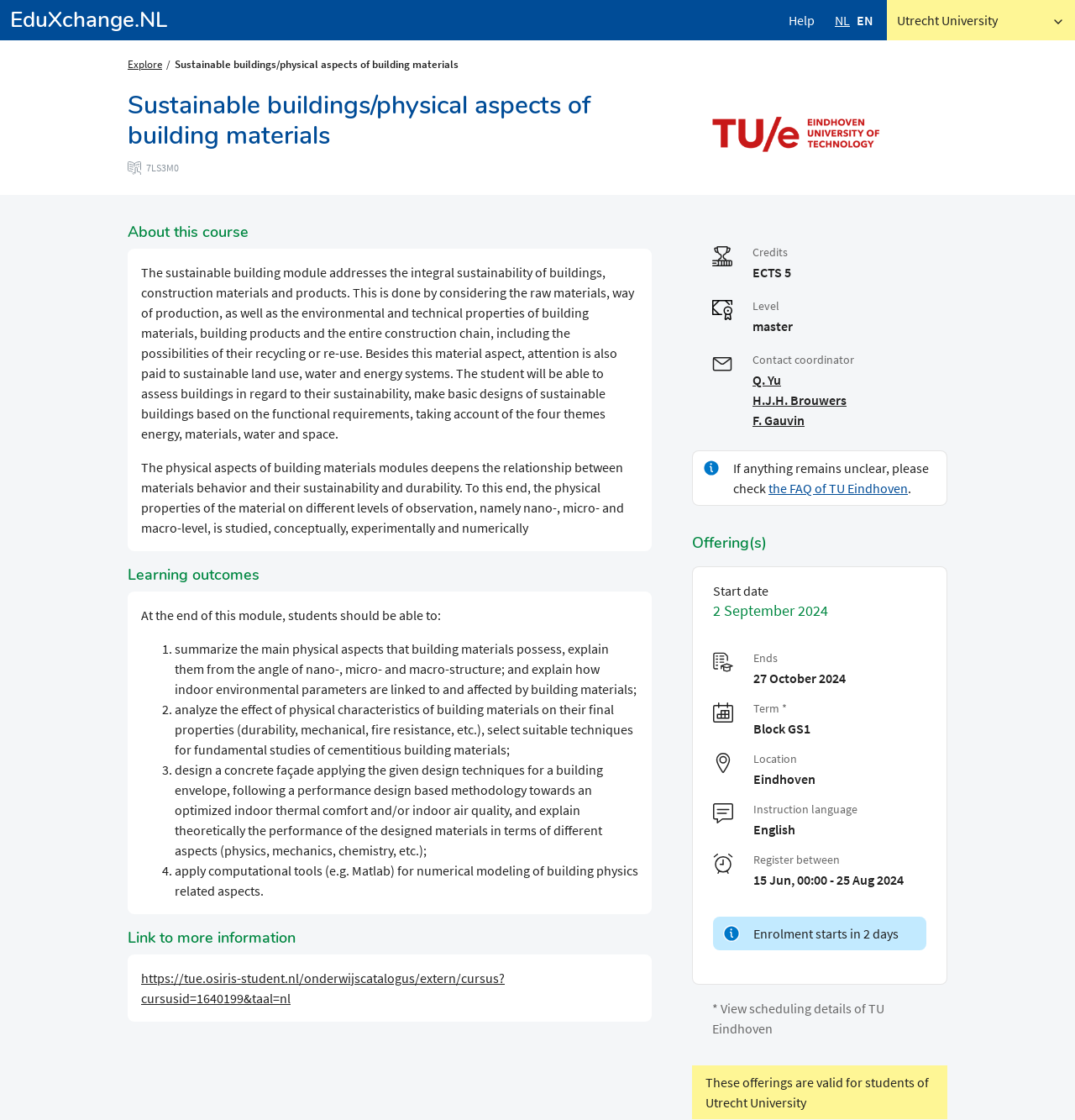Please locate the bounding box coordinates of the element's region that needs to be clicked to follow the instruction: "Click on the 'Explore' link". The bounding box coordinates should be provided as four float numbers between 0 and 1, i.e., [left, top, right, bottom].

[0.119, 0.051, 0.151, 0.063]